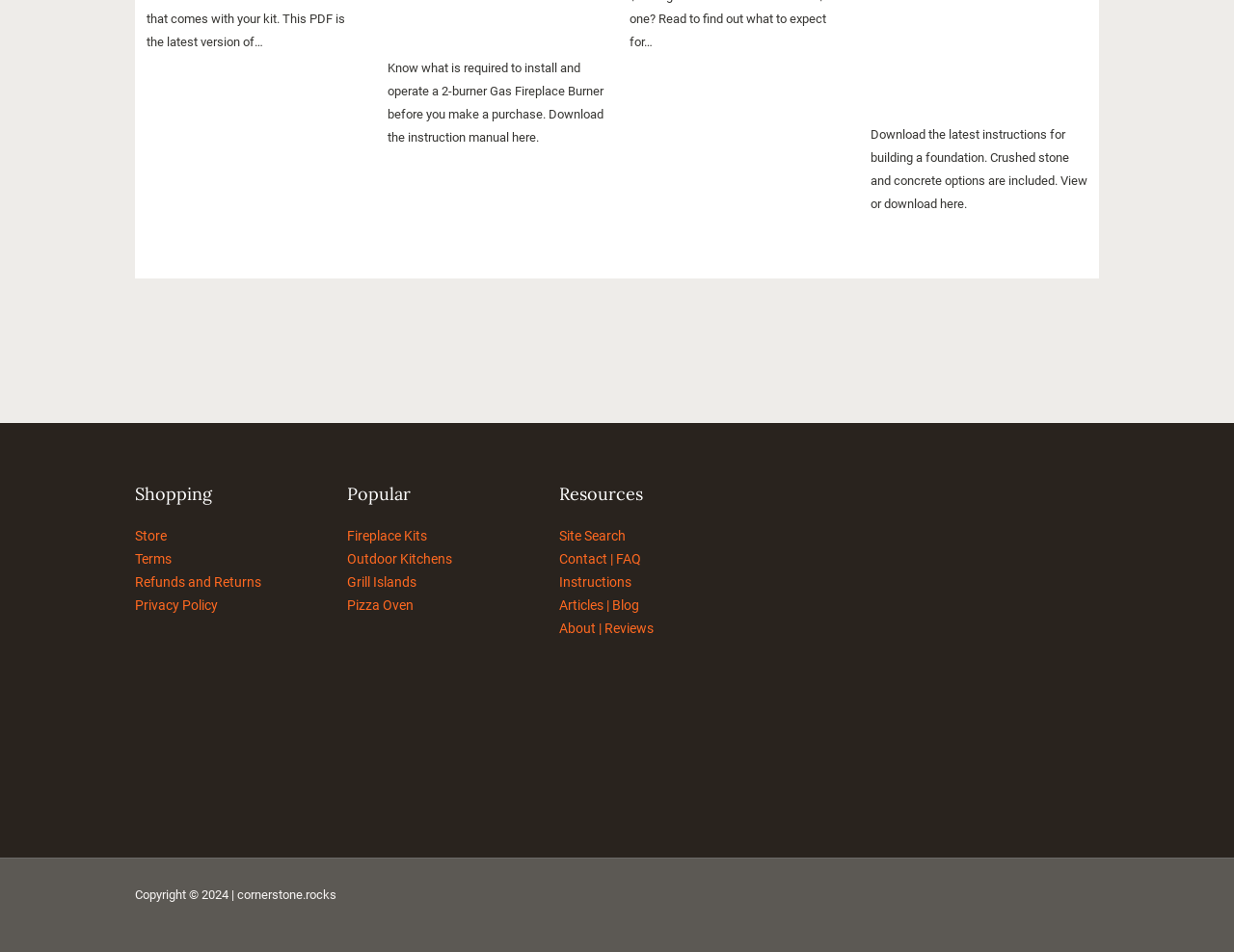Determine the bounding box coordinates of the clickable region to execute the instruction: "Search the site". The coordinates should be four float numbers between 0 and 1, denoted as [left, top, right, bottom].

[0.453, 0.554, 0.507, 0.571]